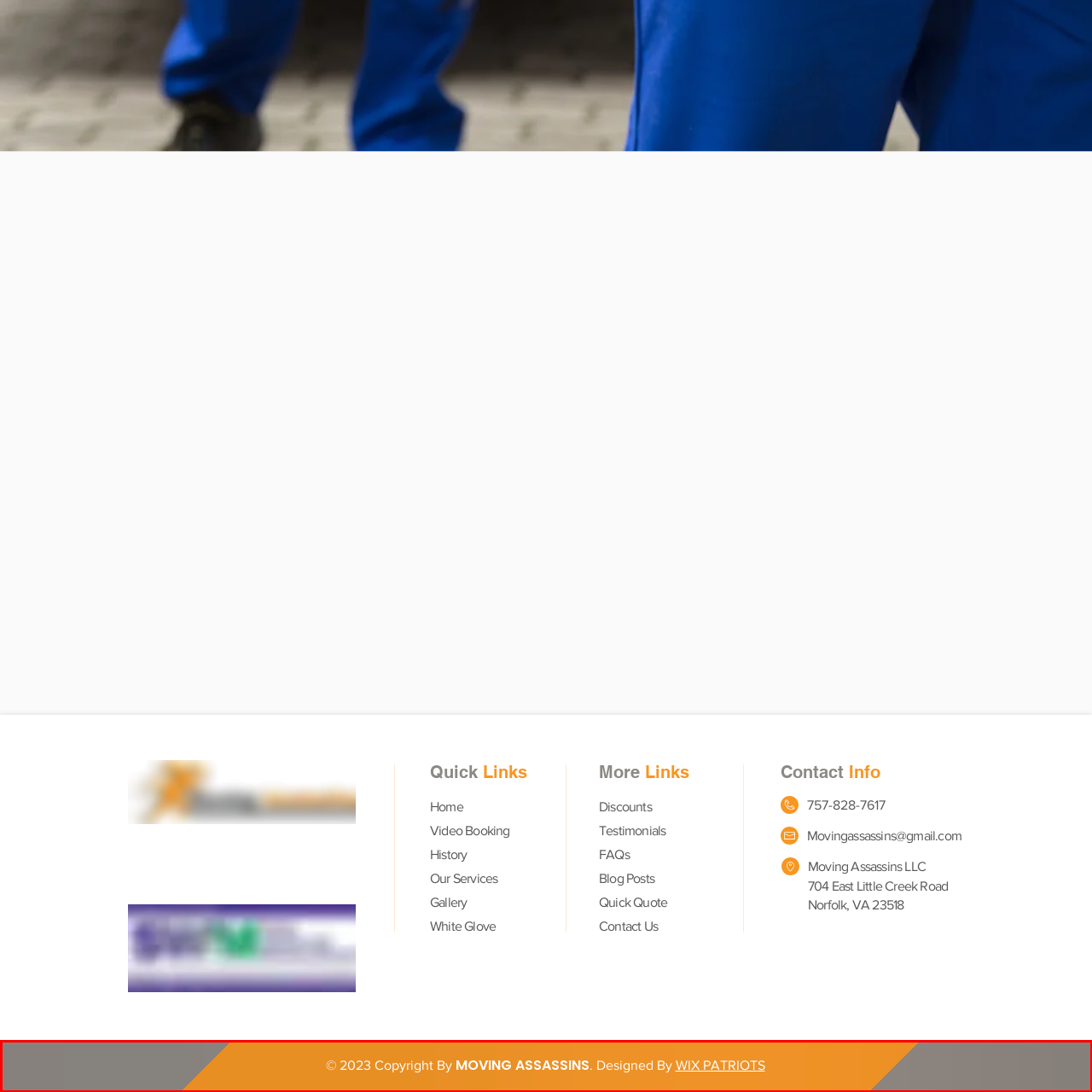Create a detailed narrative of the scene depicted inside the red-outlined image.

This image features the footer of the "Moving Assassins" website, displayed with a sleek design. It prominently states, "© 2023 Copyright By MOVING ASSASSINS," ensuring the company's intellectual property is clearly marked. Adjacent to this, the phrase "Designed By WIX PATRIOTS" appears, acknowledging the web design service responsible for creating the site. The background displays a gradient transitioning from gray to a warm orange, adding a vibrant touch to the overall aesthetic. This footer serves not only as a legal notice but also reinforces the brand identity of Moving Assassins while showcasing their digital design partnership.